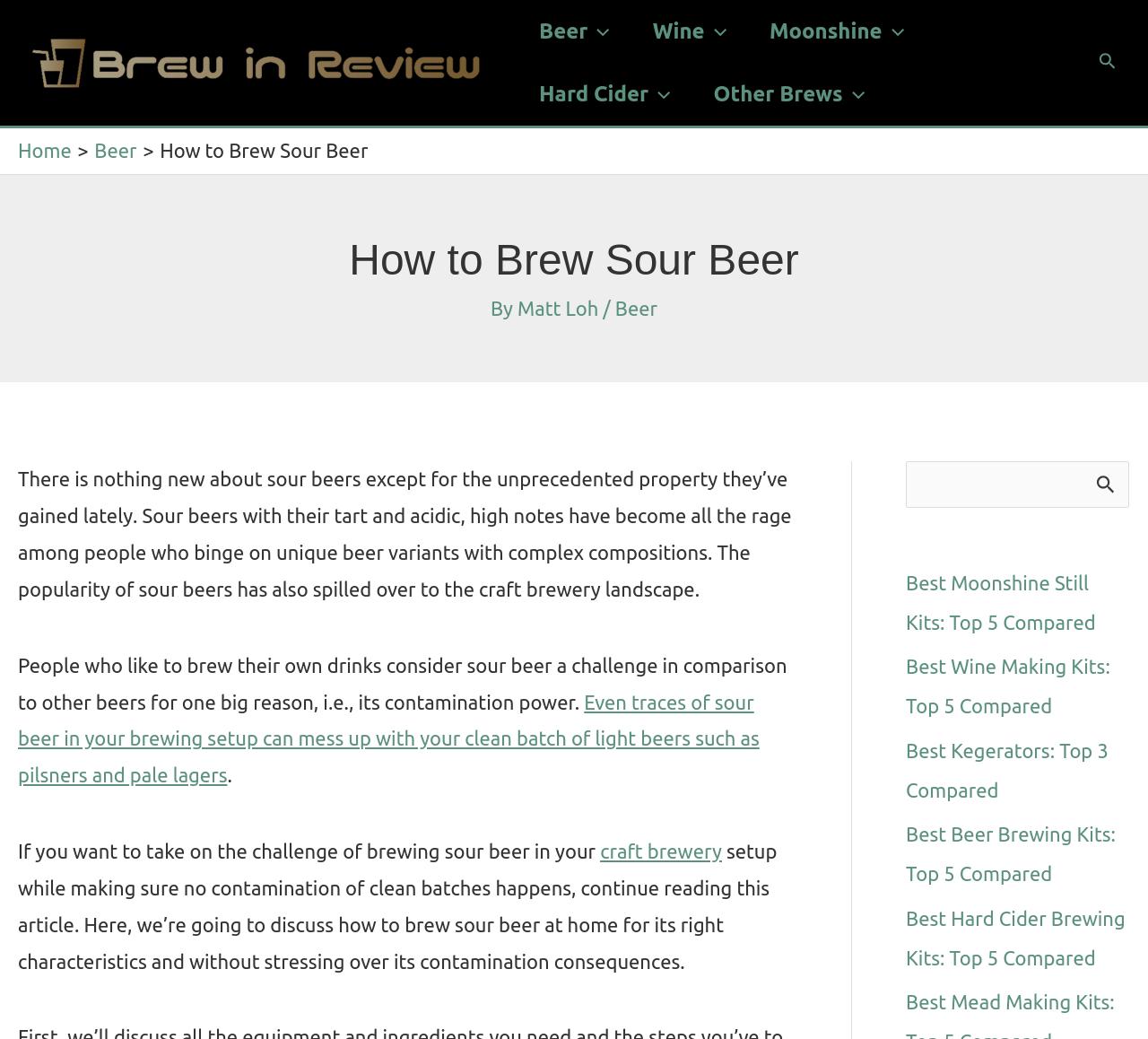Please determine the bounding box coordinates of the area that needs to be clicked to complete this task: 'Click the 'Matt Loh' link'. The coordinates must be four float numbers between 0 and 1, formatted as [left, top, right, bottom].

[0.451, 0.286, 0.525, 0.308]